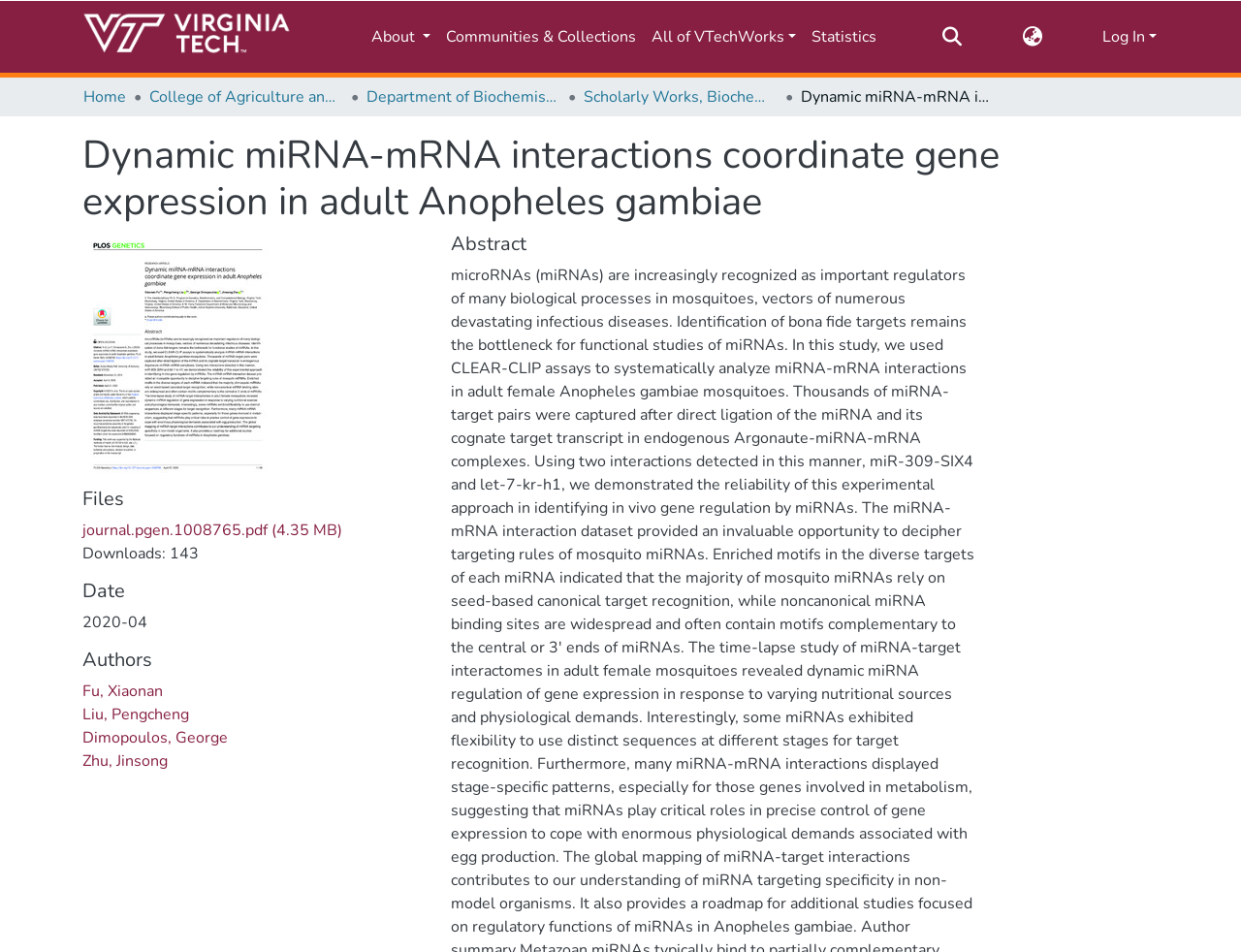What is the date of the publication?
Please provide a single word or phrase based on the screenshot.

2020-04